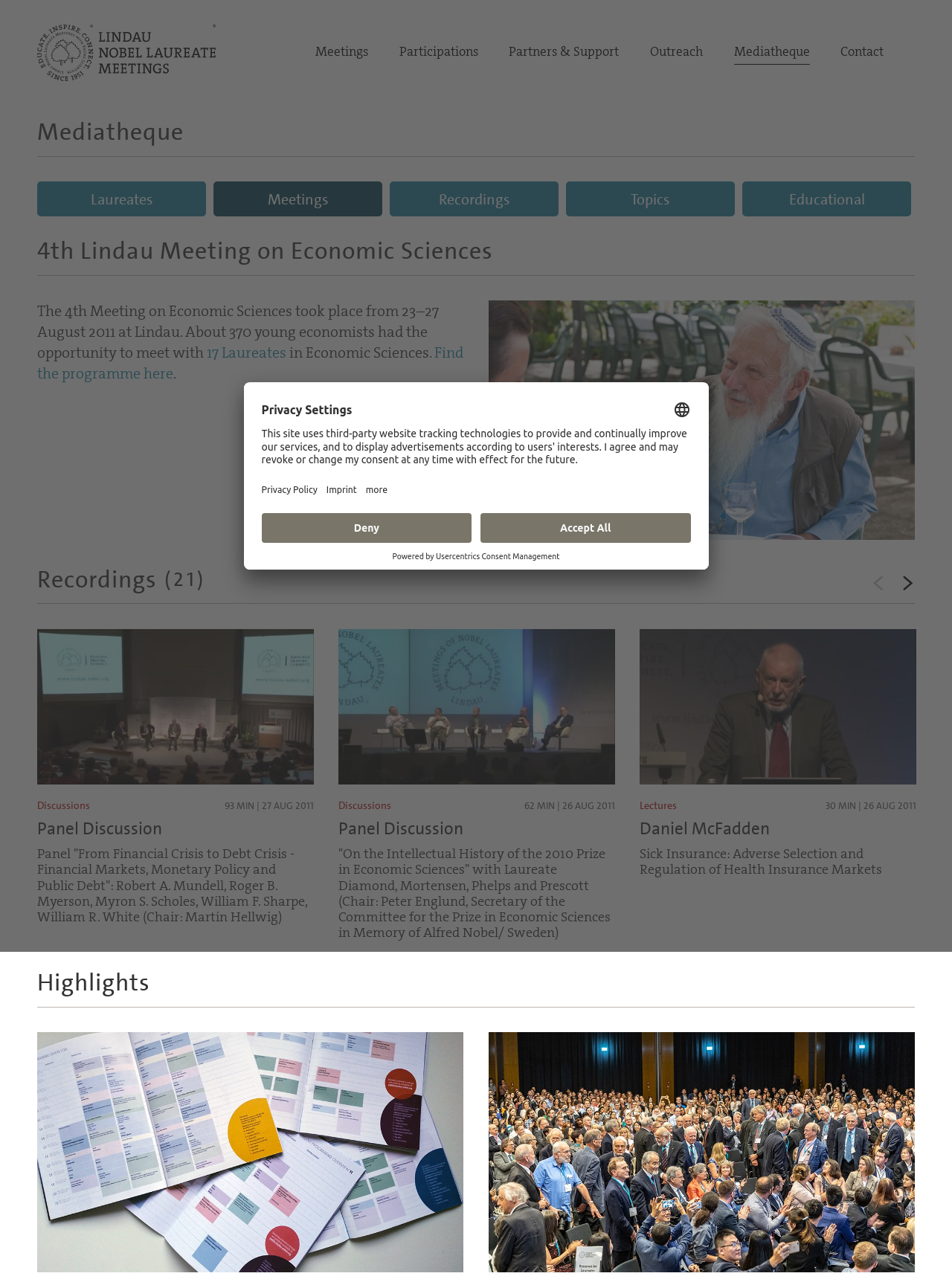What is the name of the meeting described on this webpage?
Please provide a comprehensive answer to the question based on the webpage screenshot.

I found the answer by looking at the heading '4th Lindau Meeting on Economic Sciences' which is located at the top of the webpage, indicating that the webpage is about this specific meeting.